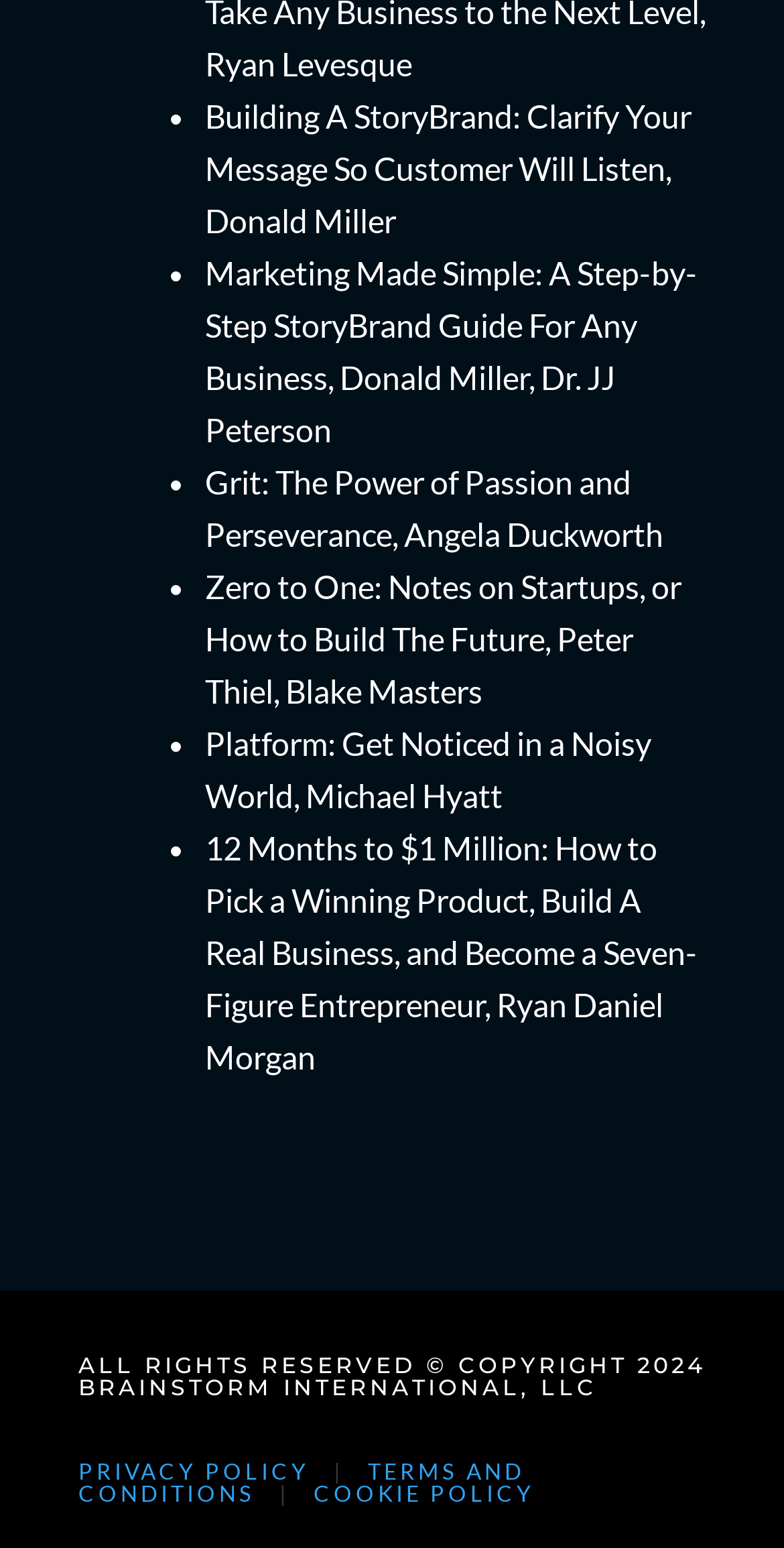Use a single word or phrase to answer the question:
What is the title of the first book?

Building A StoryBrand